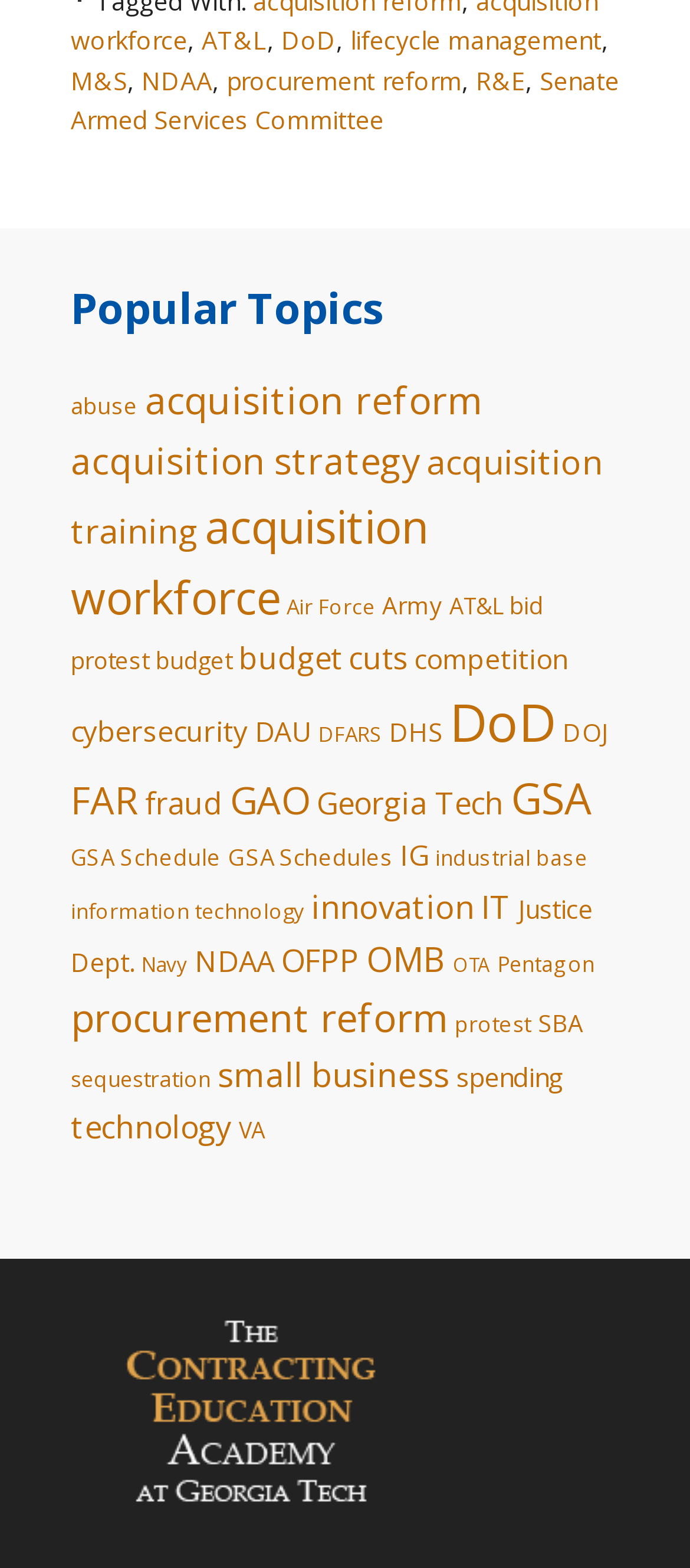Specify the bounding box coordinates of the element's area that should be clicked to execute the given instruction: "Click on the 'Contracting Academy Logo'". The coordinates should be four float numbers between 0 and 1, i.e., [left, top, right, bottom].

[0.178, 0.836, 0.552, 0.967]